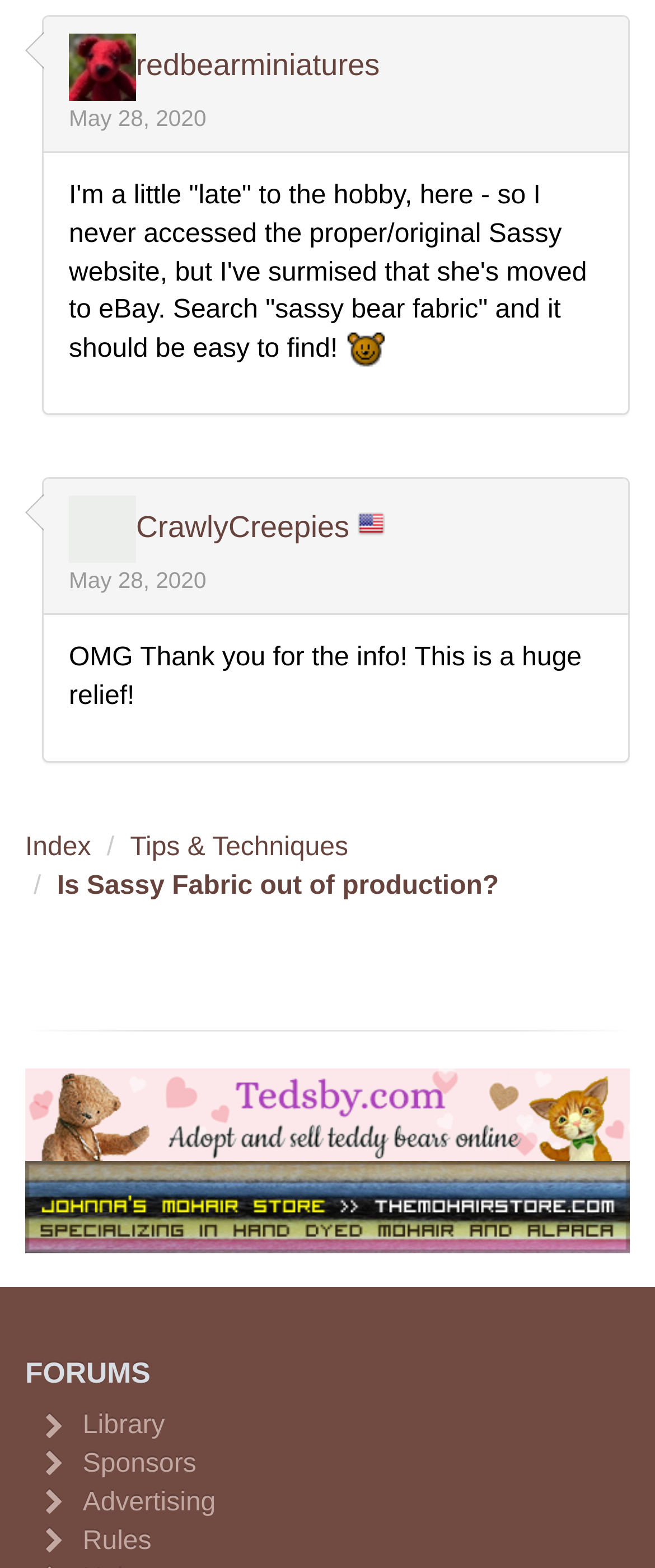How many images are there in the webpage? Analyze the screenshot and reply with just one word or a short phrase.

5